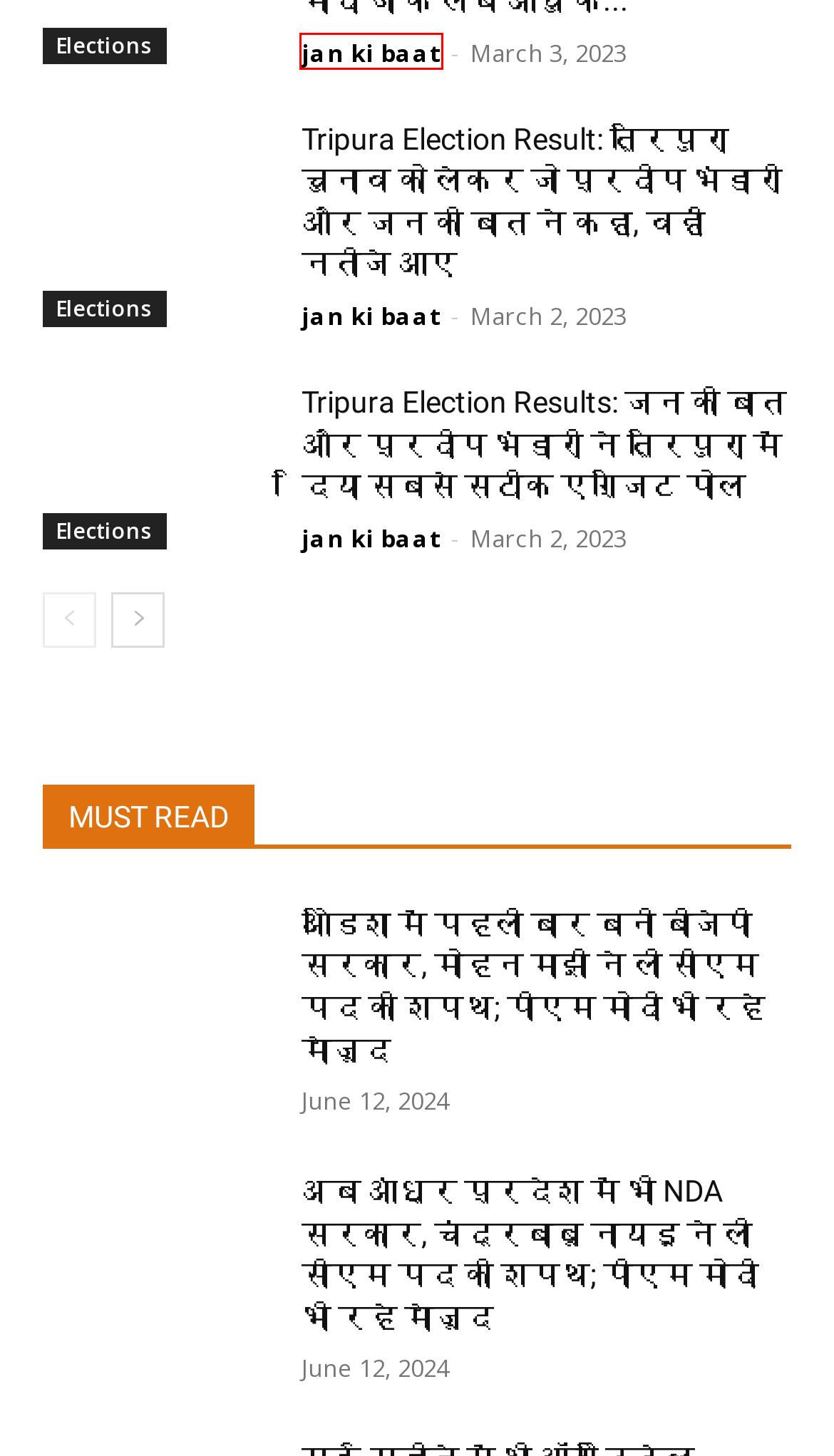Given a screenshot of a webpage with a red bounding box around an element, choose the most appropriate webpage description for the new page displayed after clicking the element within the bounding box. Here are the candidates:
A. भारतीय उद्योग जगत नई ऊंचाइयों को छूने को तैयार, मोदी 3.0 में विकास की गति सबसे तेज: एसोचैम
B. Tripura Election Result: त्रिपुरा चुनाव को लेकर जो प्रदीप भंडारी और जन की बात ने कहा, वहीं नतीजे आए
C. Polls - Jan Ki Baat
D. jan ki baat, Author at Jan Ki Baat
E. ओडिशा में पहली बार बनी बीजेपी सरकार, मोहन माझी ने ली सीएम पद की शपथ; पीएम मोदी भी रहे माैजूद
F. अब आंध्र प्रदेश में भी NDA सरकार, चंद्रबाबू नायडू ने ली सीएम पद की शपथ; पीएम मोदी भी रहे माैजूद
G. JKB Interviews - Jan Ki Baat
H. Tripura Election Results: जन की बात और प्रदीप भंडारी ने त्रिपुरा में दिया सबसे सटीक एग्जिट पोल

D